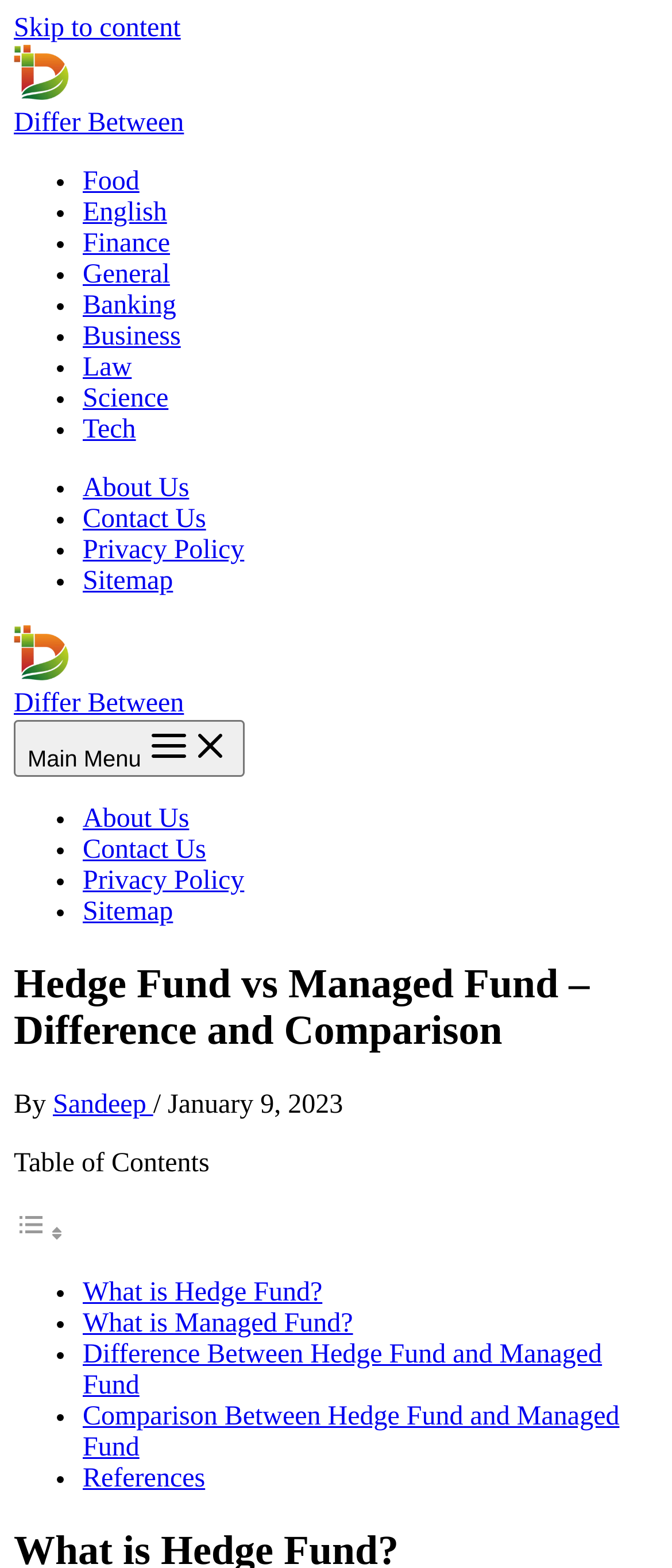Find the bounding box coordinates for the HTML element described in this sentence: "Contact Us". Provide the coordinates as four float numbers between 0 and 1, in the format [left, top, right, bottom].

[0.123, 0.533, 0.307, 0.551]